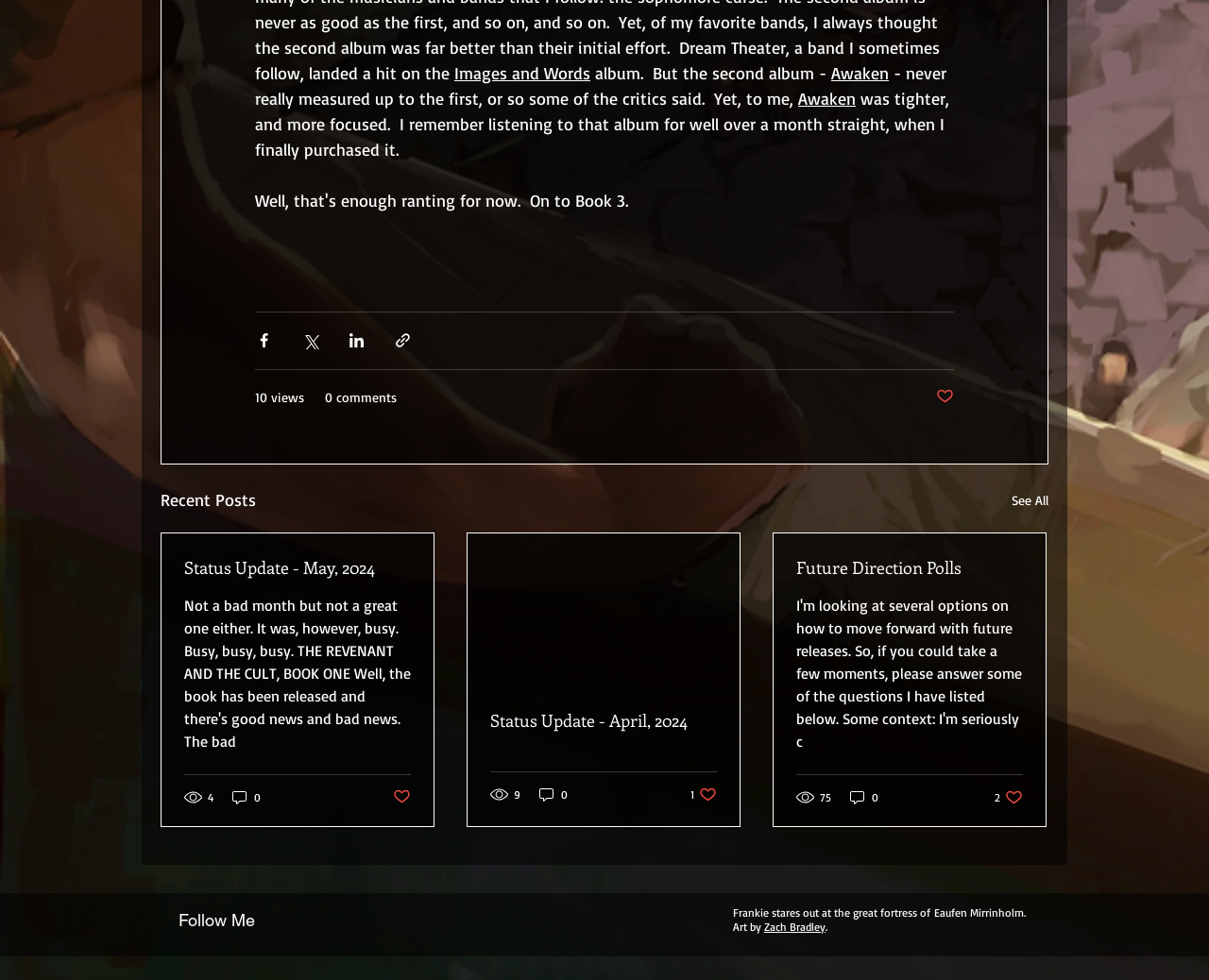Determine the bounding box coordinates of the UI element described by: "Status Update - May, 2024".

[0.152, 0.567, 0.34, 0.591]